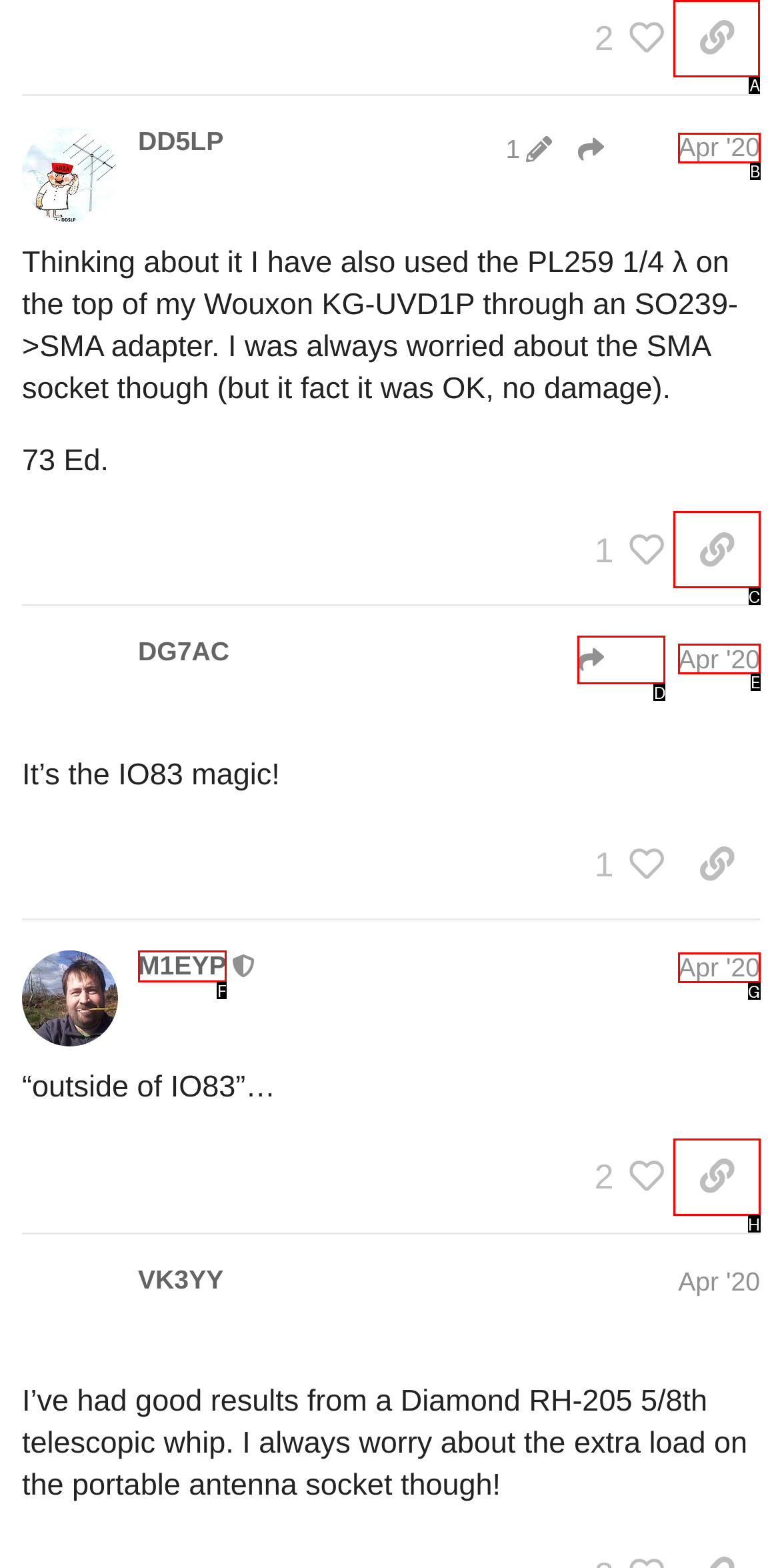Identify the correct UI element to click on to achieve the following task: Copy a link to this post to clipboard Respond with the corresponding letter from the given choices.

A